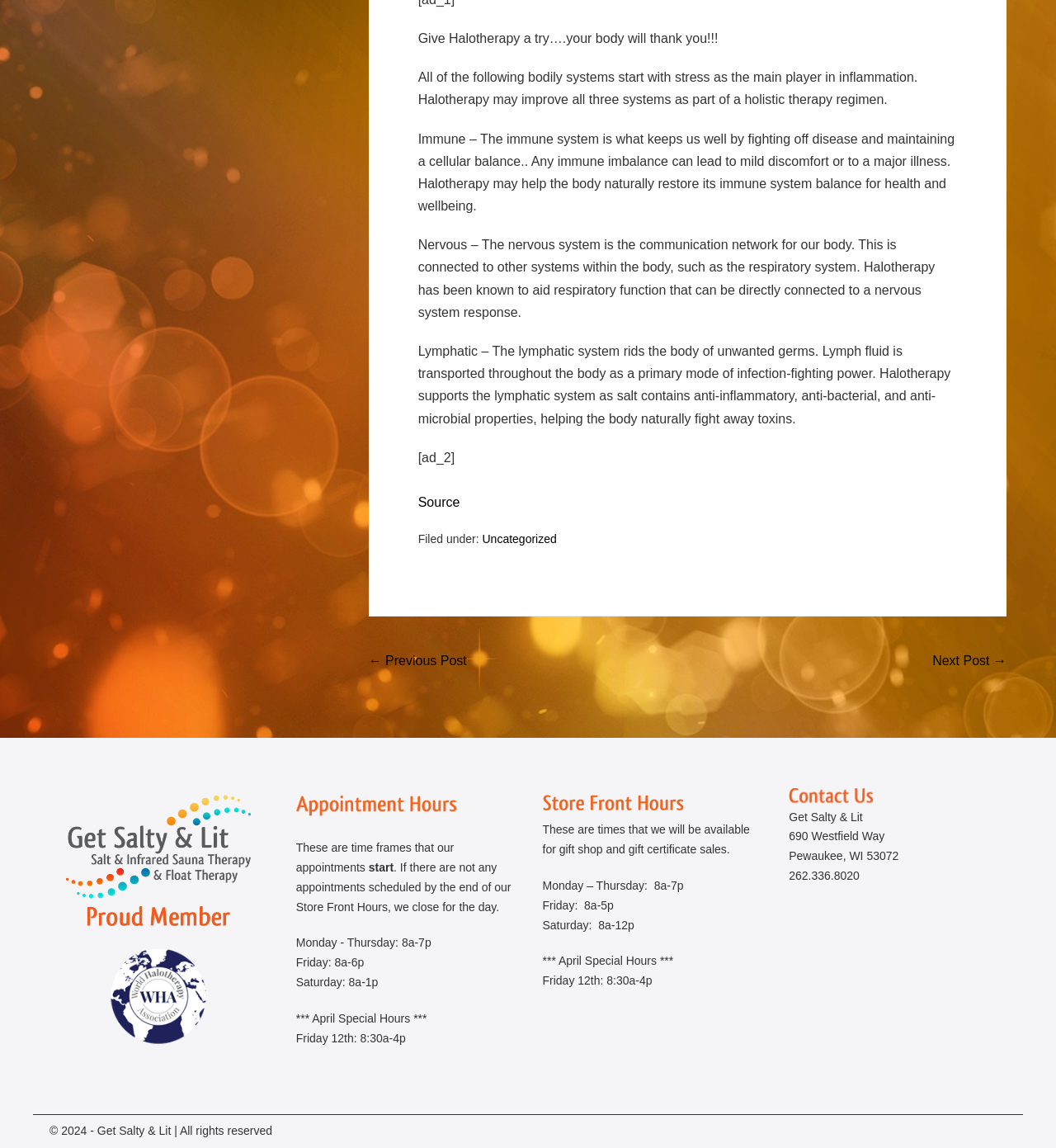Predict the bounding box of the UI element that fits this description: "Source".

[0.396, 0.431, 0.435, 0.444]